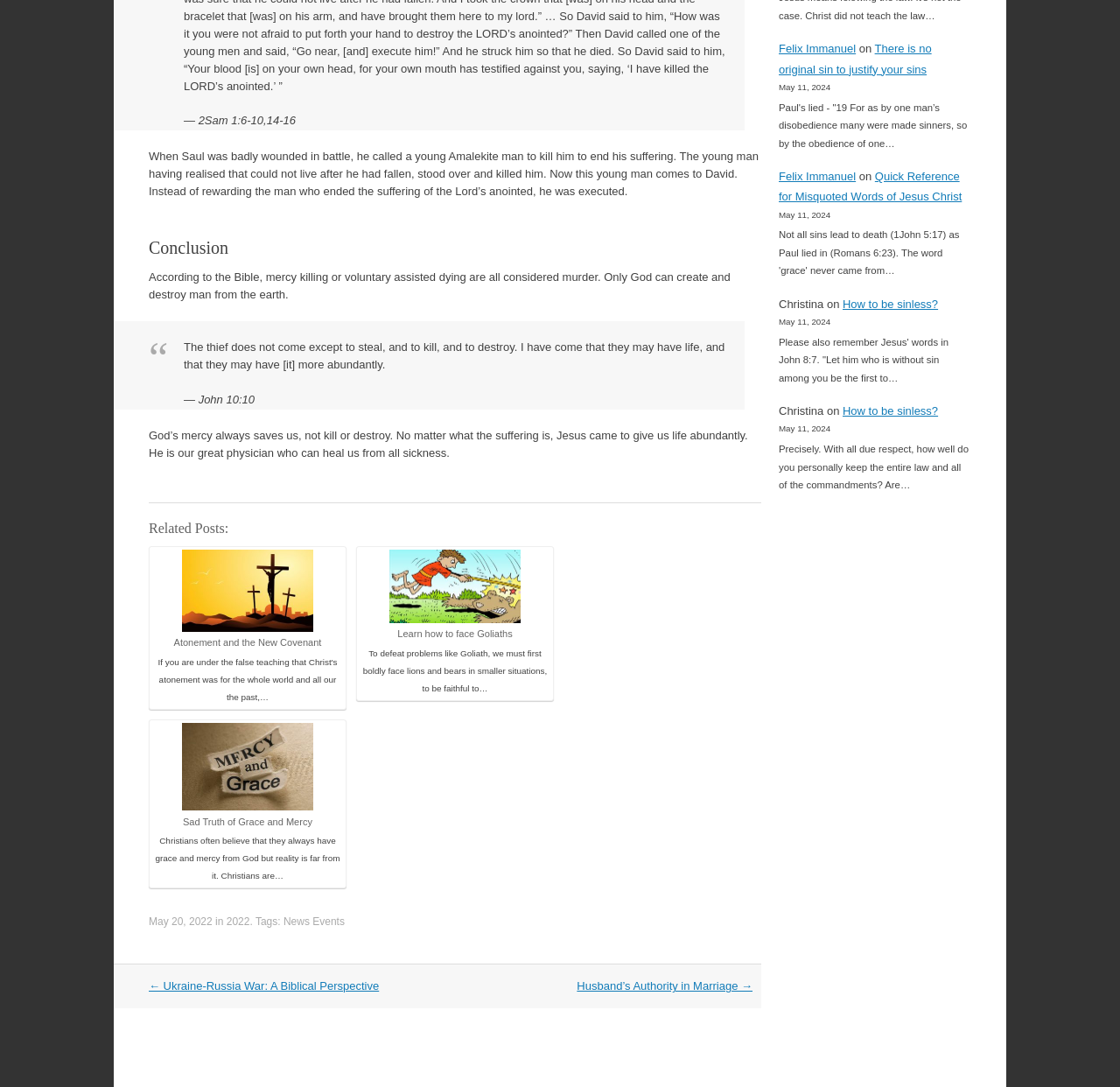Using the webpage screenshot, locate the HTML element that fits the following description and provide its bounding box: "Learn how to face Goliaths".

[0.321, 0.505, 0.491, 0.591]